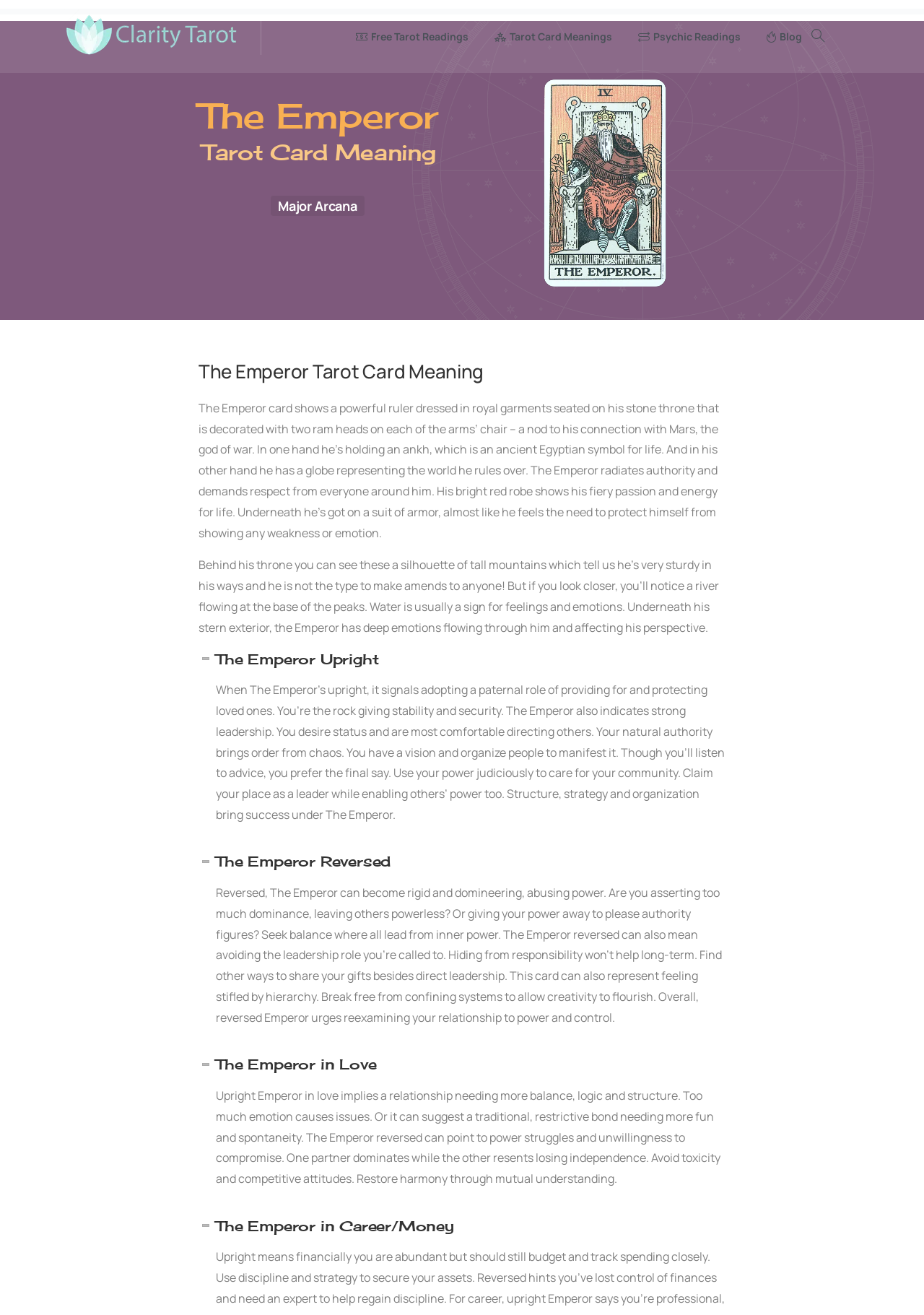With reference to the image, please provide a detailed answer to the following question: What does the Emperor's bright red robe symbolize?

The answer can be found in the text description of the Emperor card, which states that the Emperor's bright red robe shows his fiery passion and energy for life.